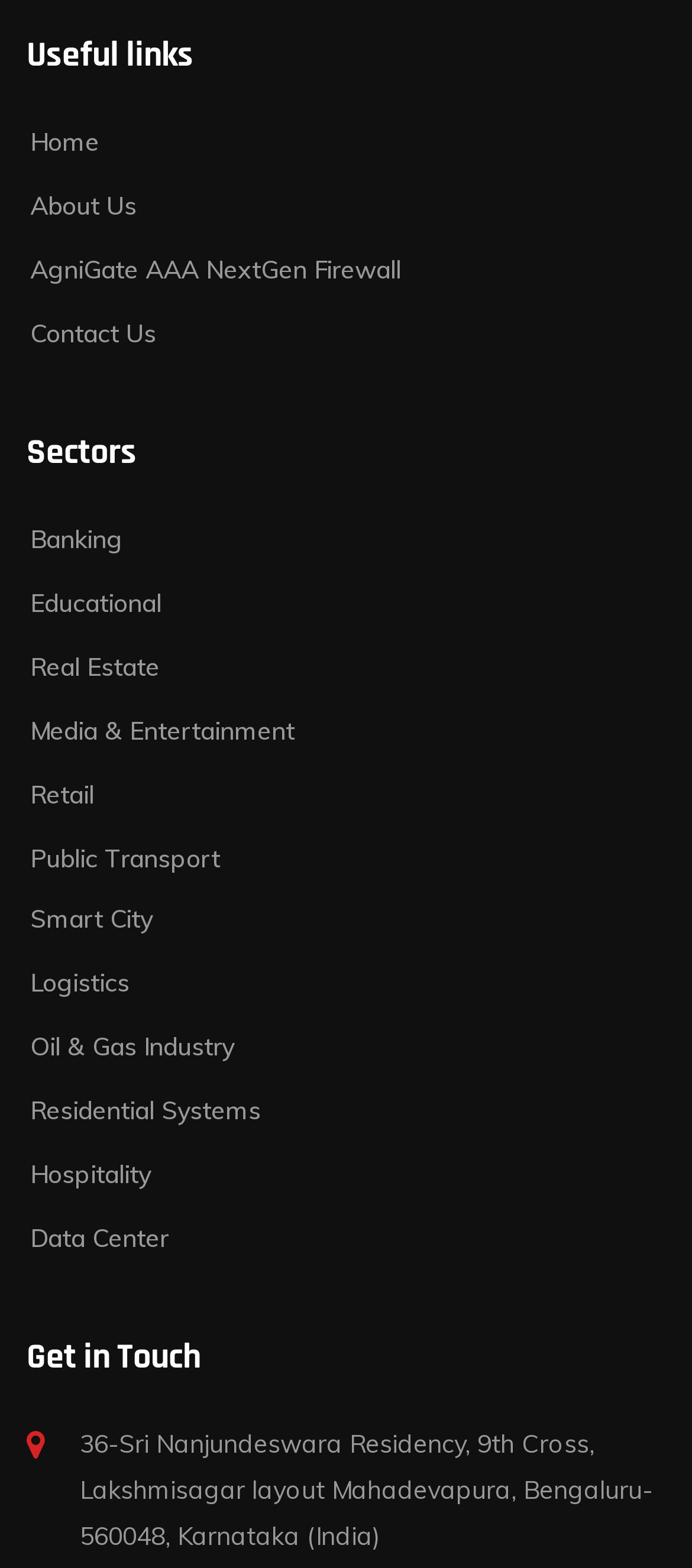What is the last link under 'Sectors'?
Based on the screenshot, answer the question with a single word or phrase.

Data Center